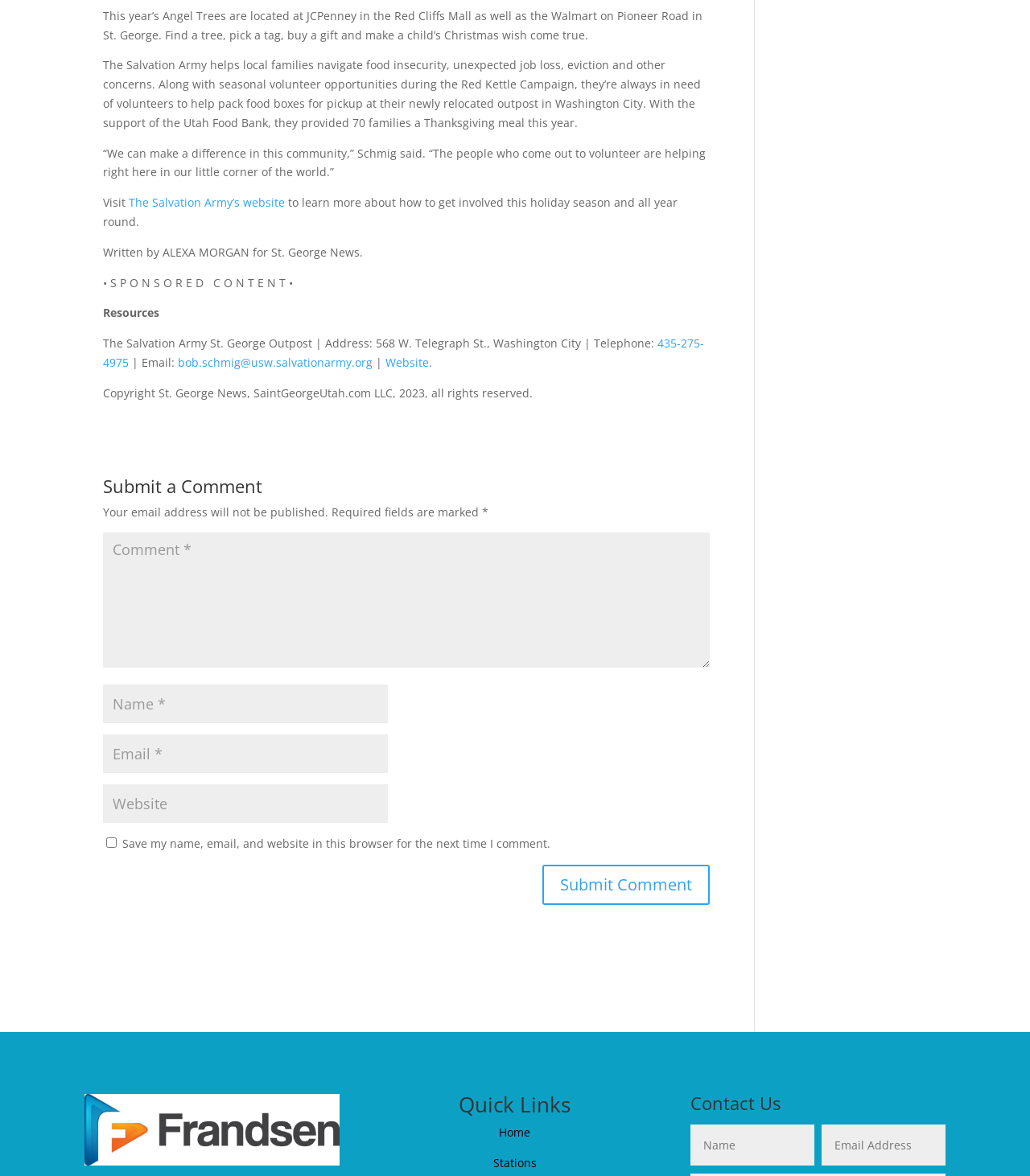Determine the bounding box coordinates of the clickable element to achieve the following action: 'Visit The Salvation Army’s website'. Provide the coordinates as four float values between 0 and 1, formatted as [left, top, right, bottom].

[0.125, 0.166, 0.277, 0.179]